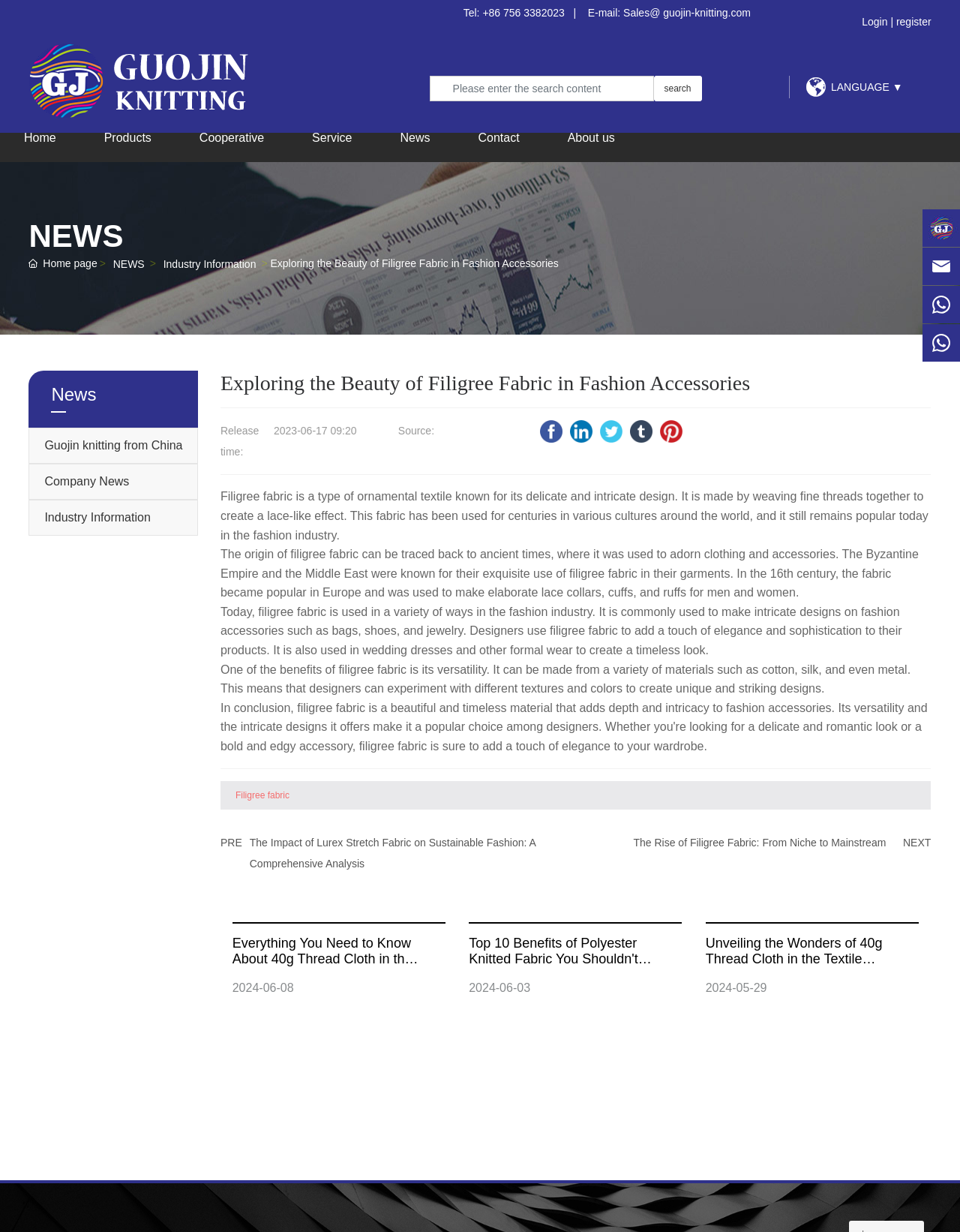Specify the bounding box coordinates for the region that must be clicked to perform the given instruction: "Click the 'Login' button".

[0.898, 0.013, 0.928, 0.023]